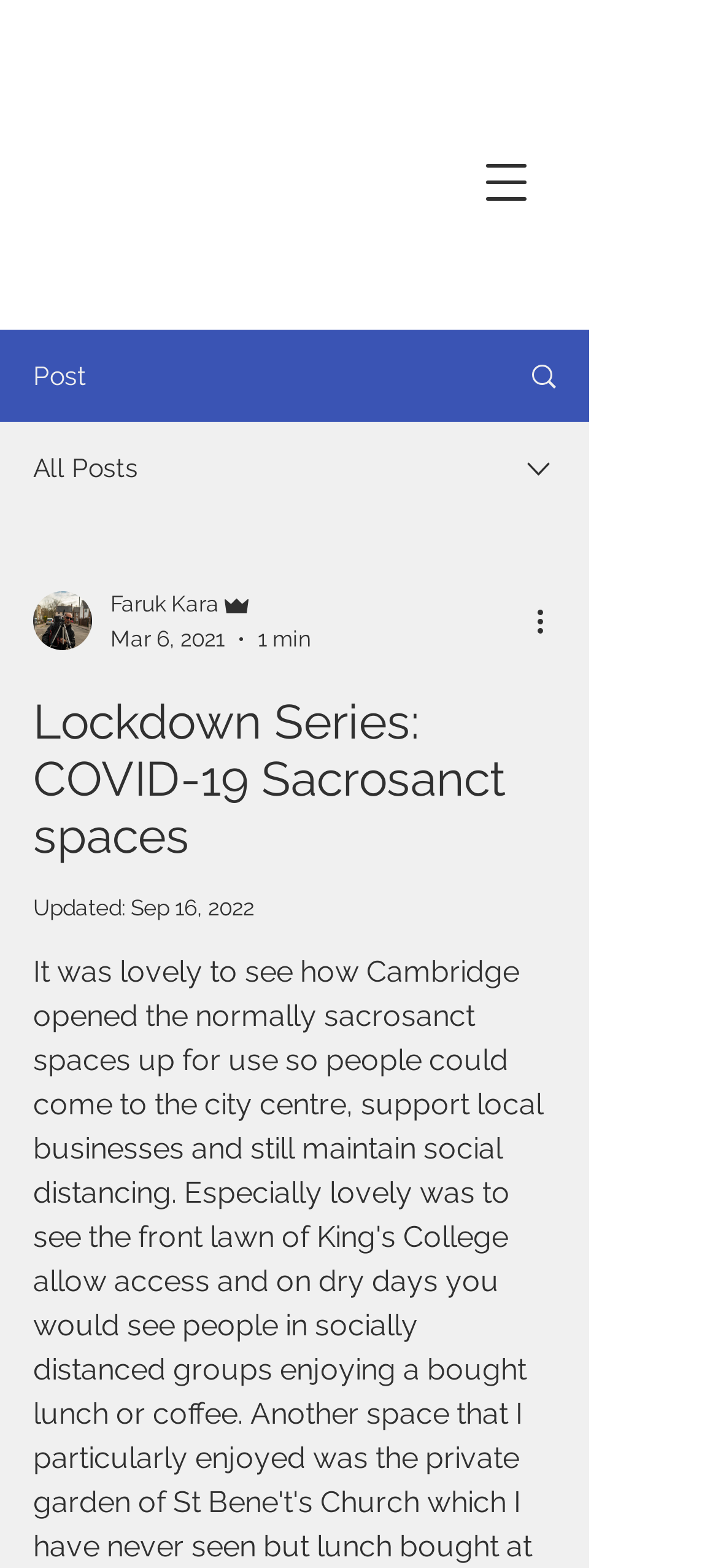What type of photography does the creative thinker commission?
Please provide a detailed and comprehensive answer to the question.

From the heading 'Creative thinker, commissions documentary photography, performance photography', we can infer that the creative thinker commissions two types of photography, which are documentary and performance photography.